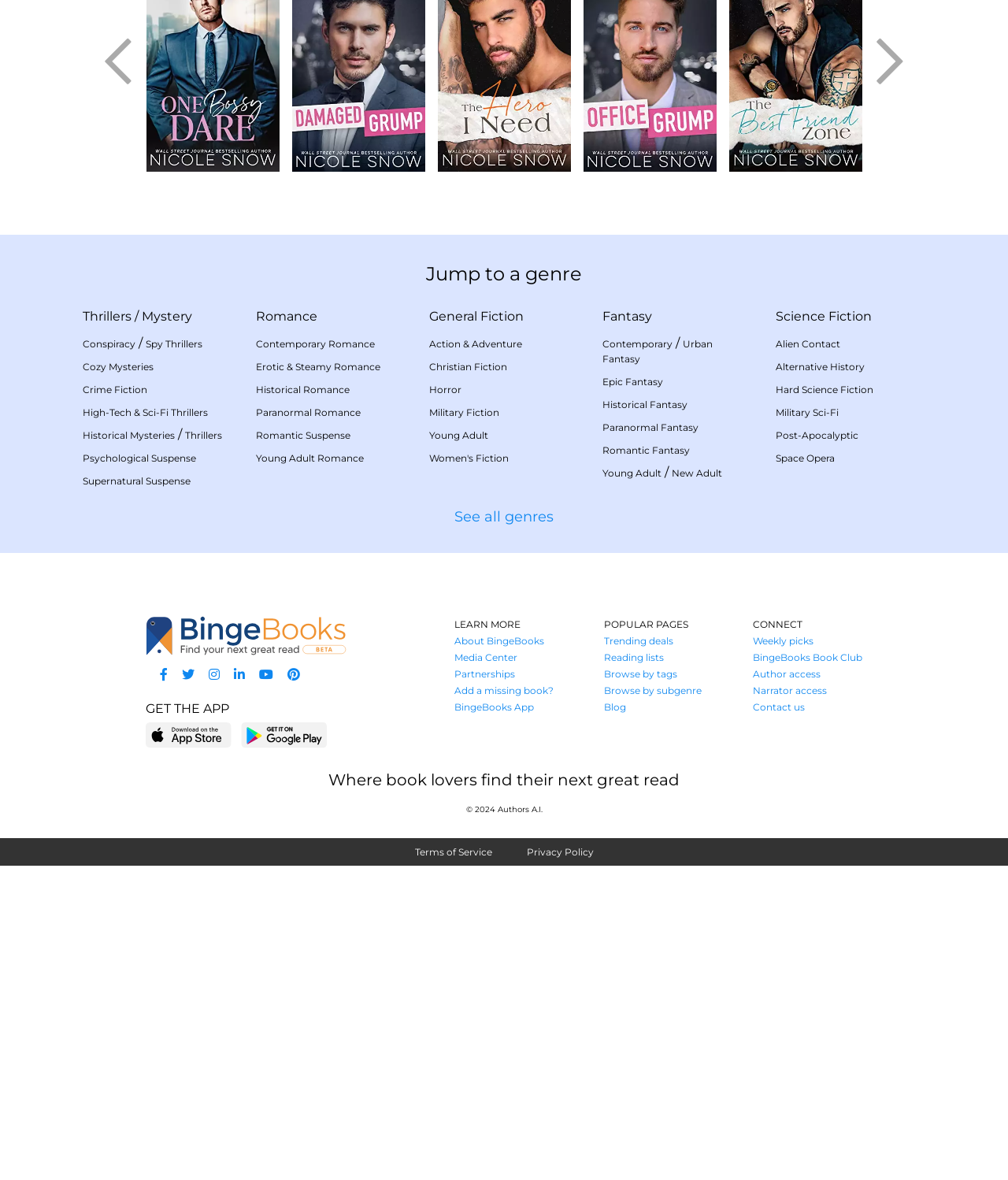What is the name of the app promoted on this webpage?
From the image, provide a succinct answer in one word or a short phrase.

BingeBooks